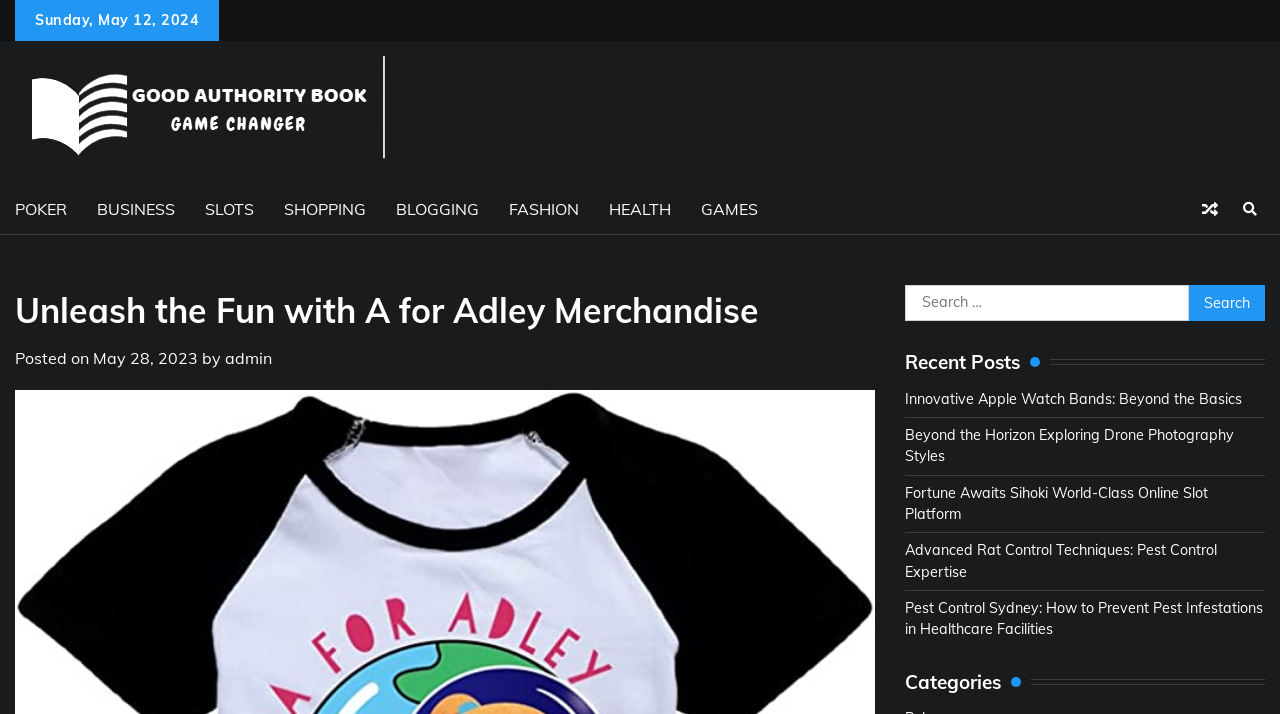Pinpoint the bounding box coordinates of the clickable element needed to complete the instruction: "Explore categories". The coordinates should be provided as four float numbers between 0 and 1: [left, top, right, bottom].

[0.707, 0.939, 0.988, 0.971]